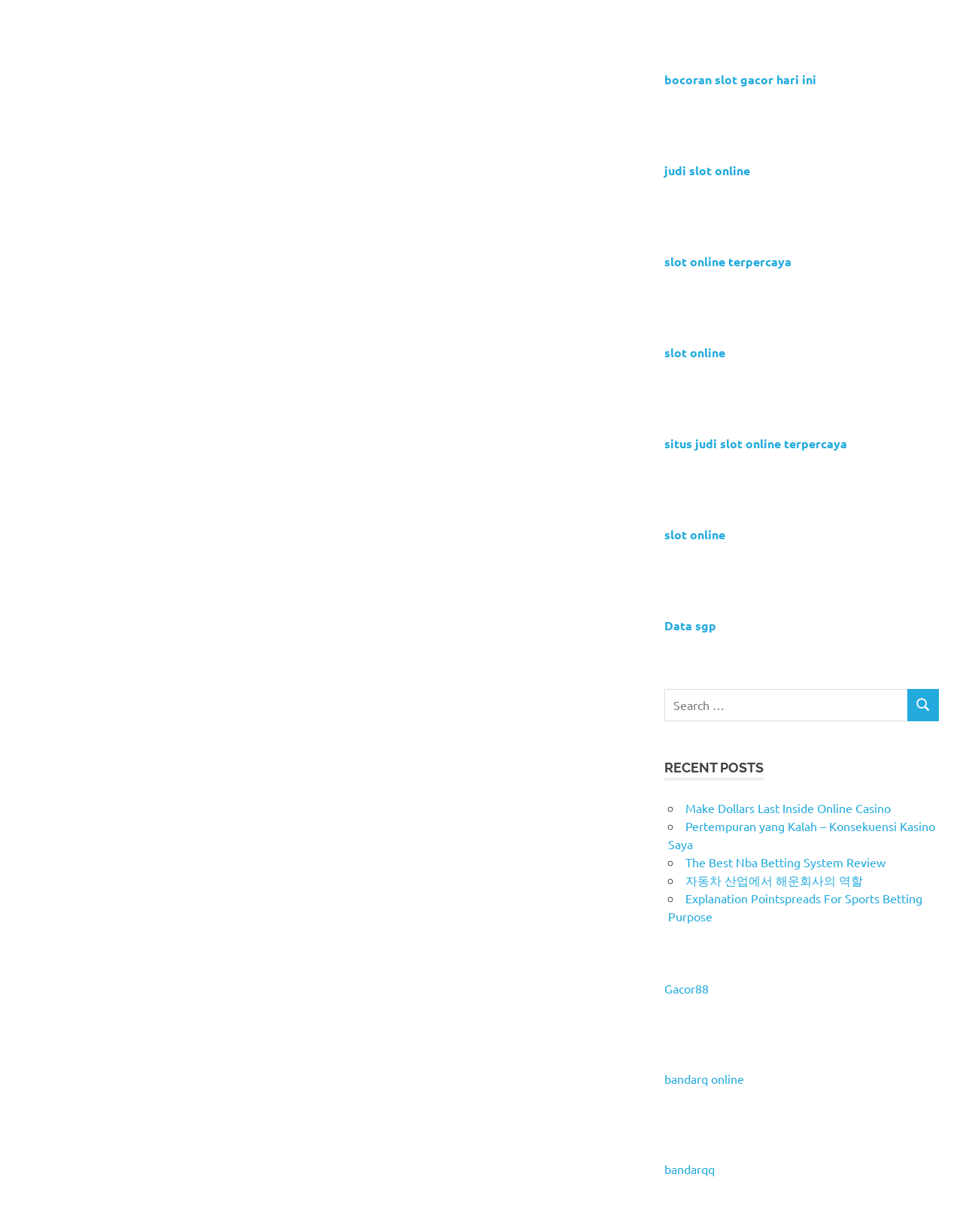Determine the bounding box coordinates of the section I need to click to execute the following instruction: "Read the essay on graphics software". Provide the coordinates as four float numbers between 0 and 1, i.e., [left, top, right, bottom].

None